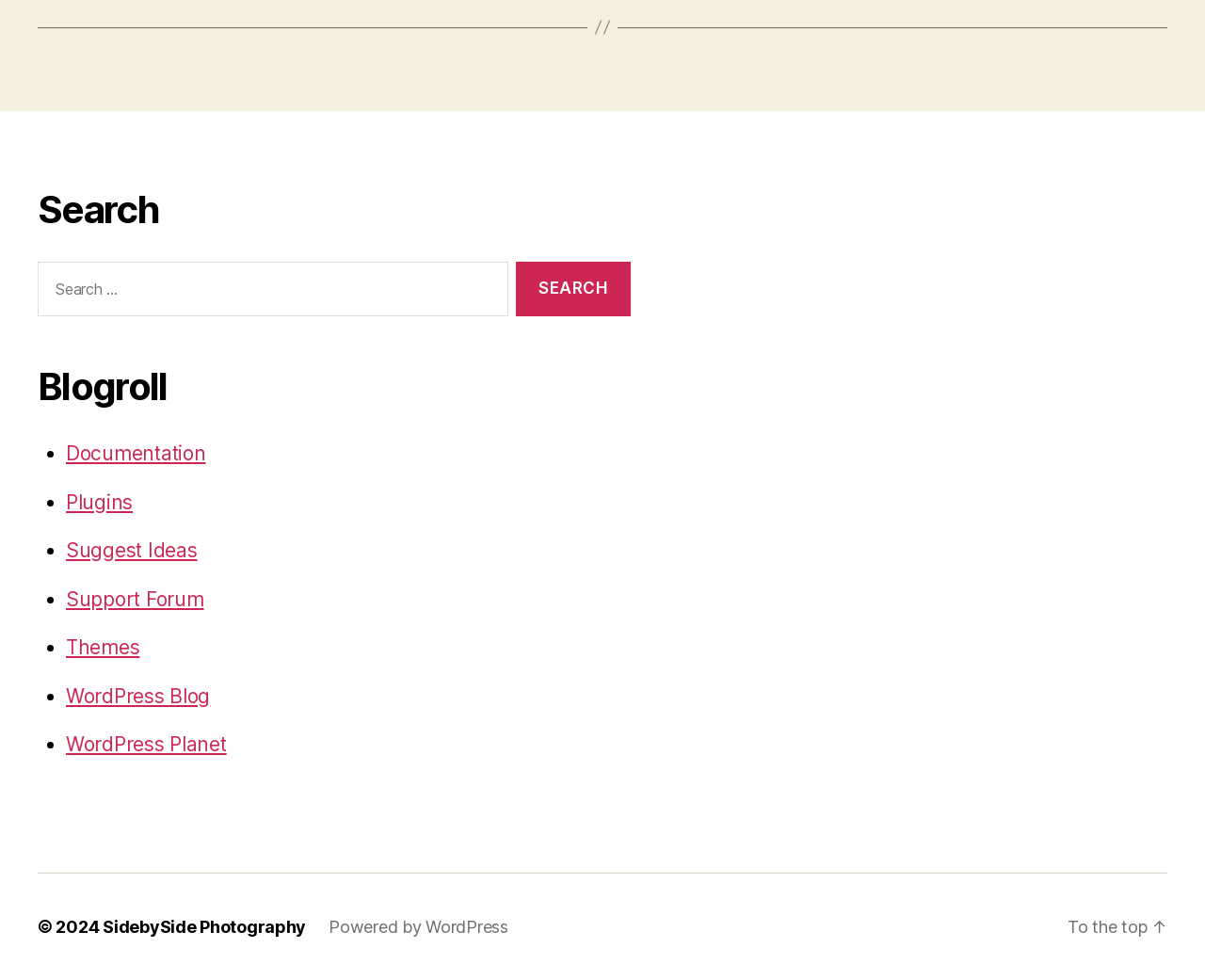Use one word or a short phrase to answer the question provided: 
What is the copyright year of the webpage?

2024